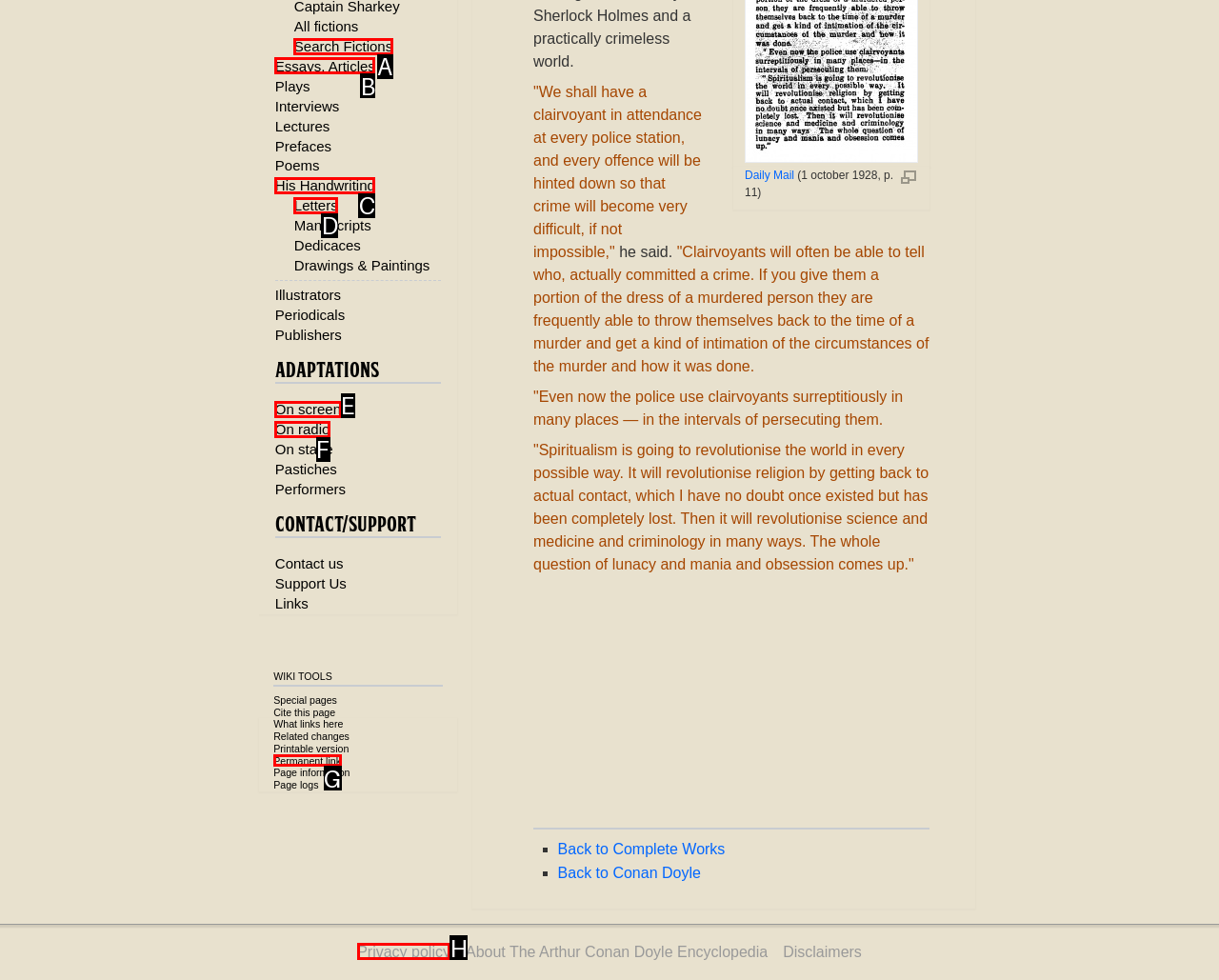Given the description: His Handwriting, determine the corresponding lettered UI element.
Answer with the letter of the selected option.

C